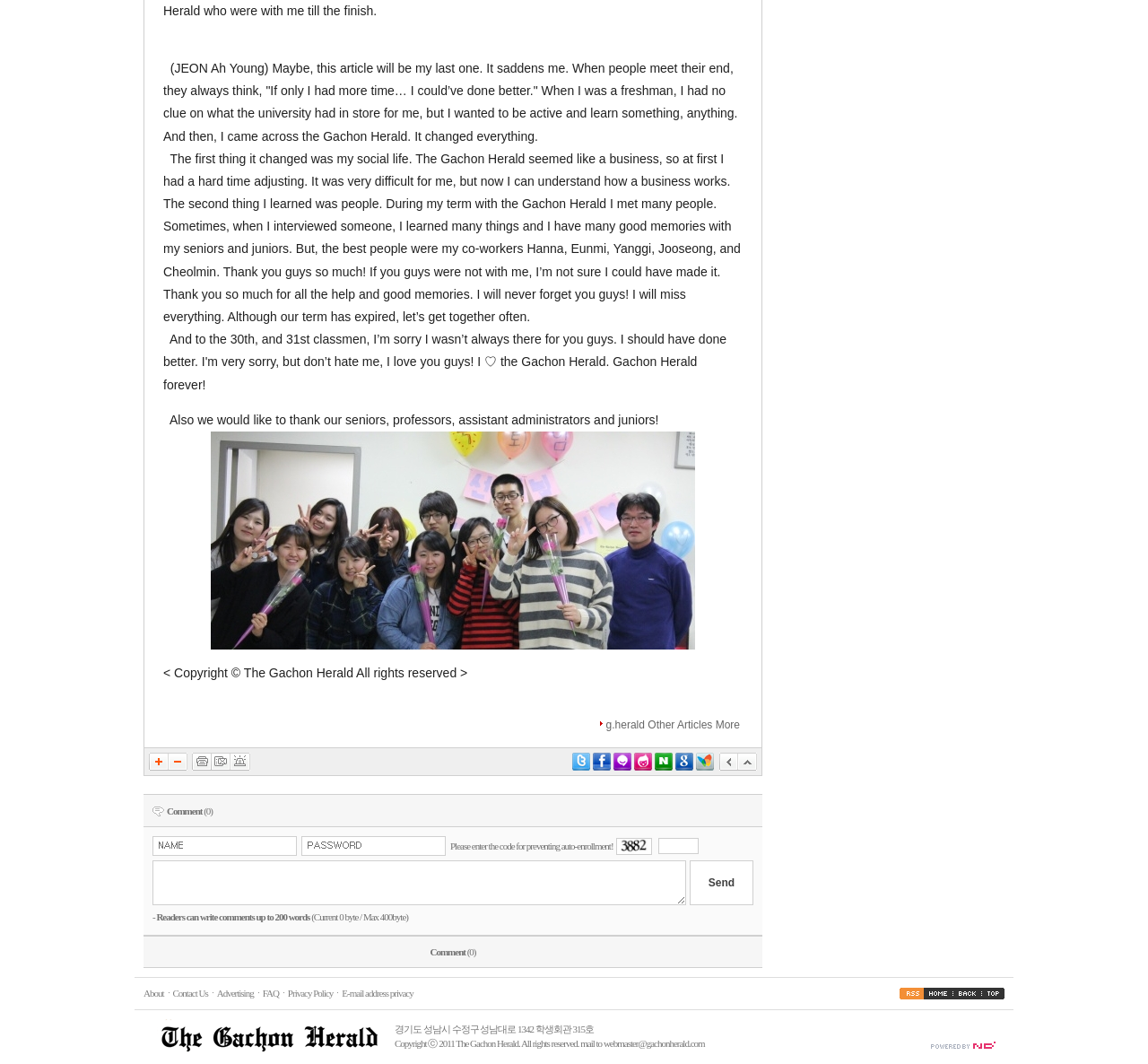Predict the bounding box coordinates of the area that should be clicked to accomplish the following instruction: "View Photo-montages". The bounding box coordinates should consist of four float numbers between 0 and 1, i.e., [left, top, right, bottom].

None